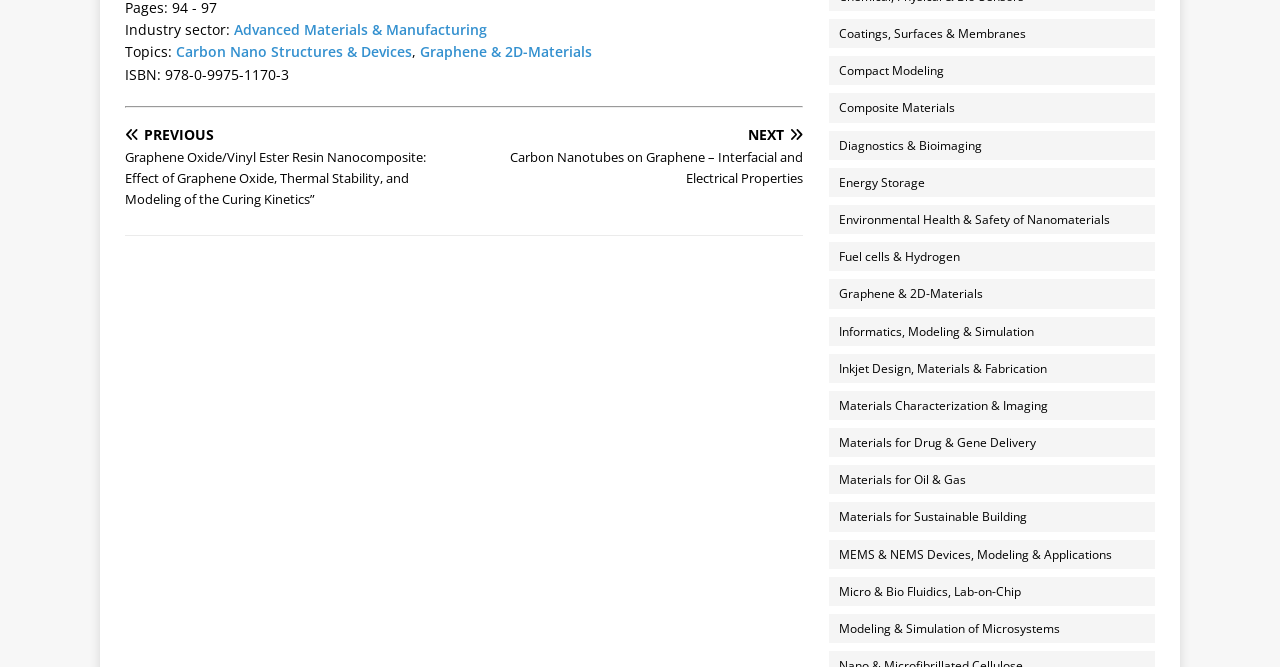How many links are there in the right-hand side menu?
Respond to the question with a well-detailed and thorough answer.

The number of links in the right-hand side menu can be determined by counting the links starting from 'Coatings, Surfaces & Membranes' to 'Modeling & Simulation of Microsystems'.